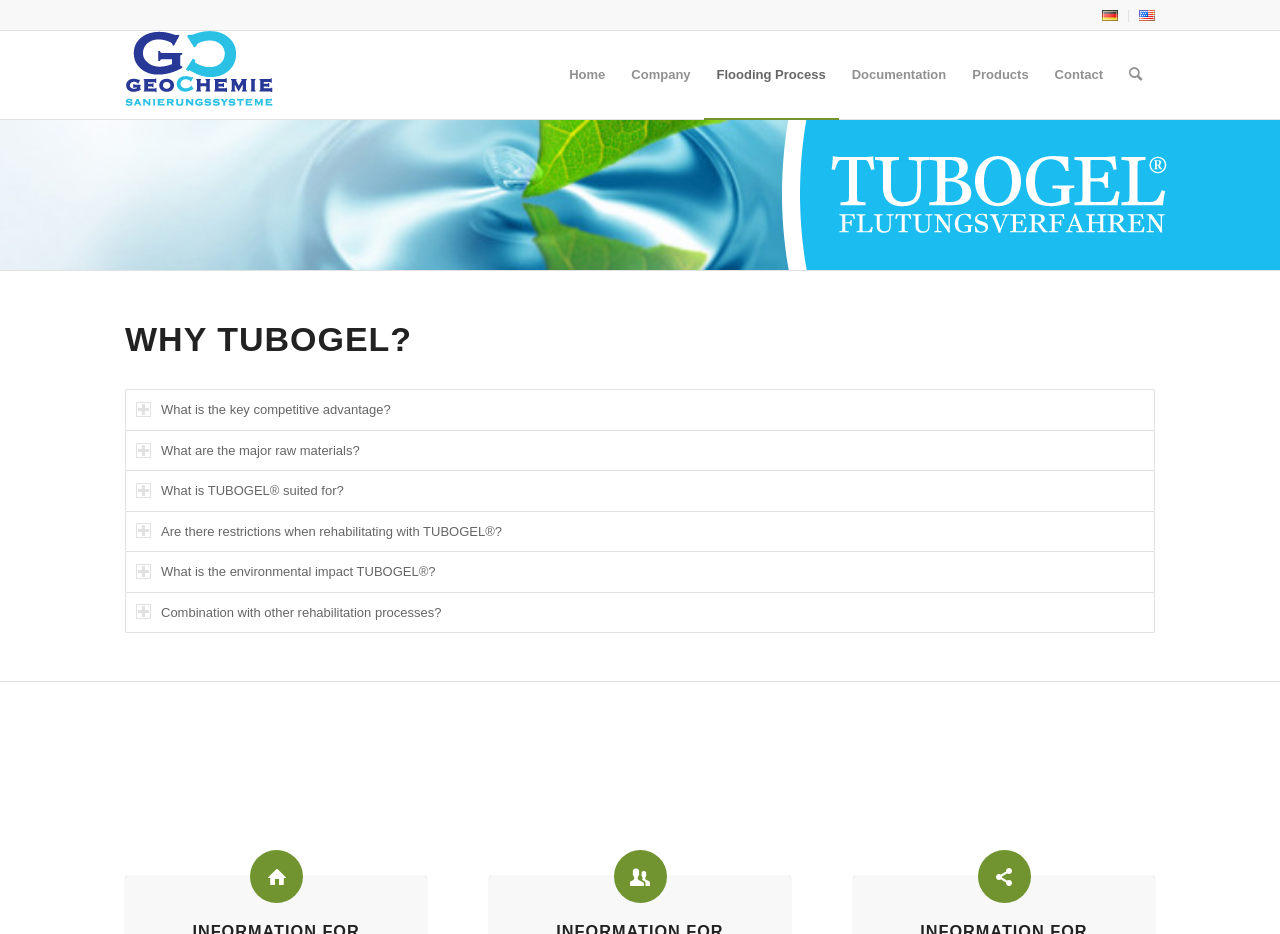How many menu items are there?
Answer the question with just one word or phrase using the image.

9